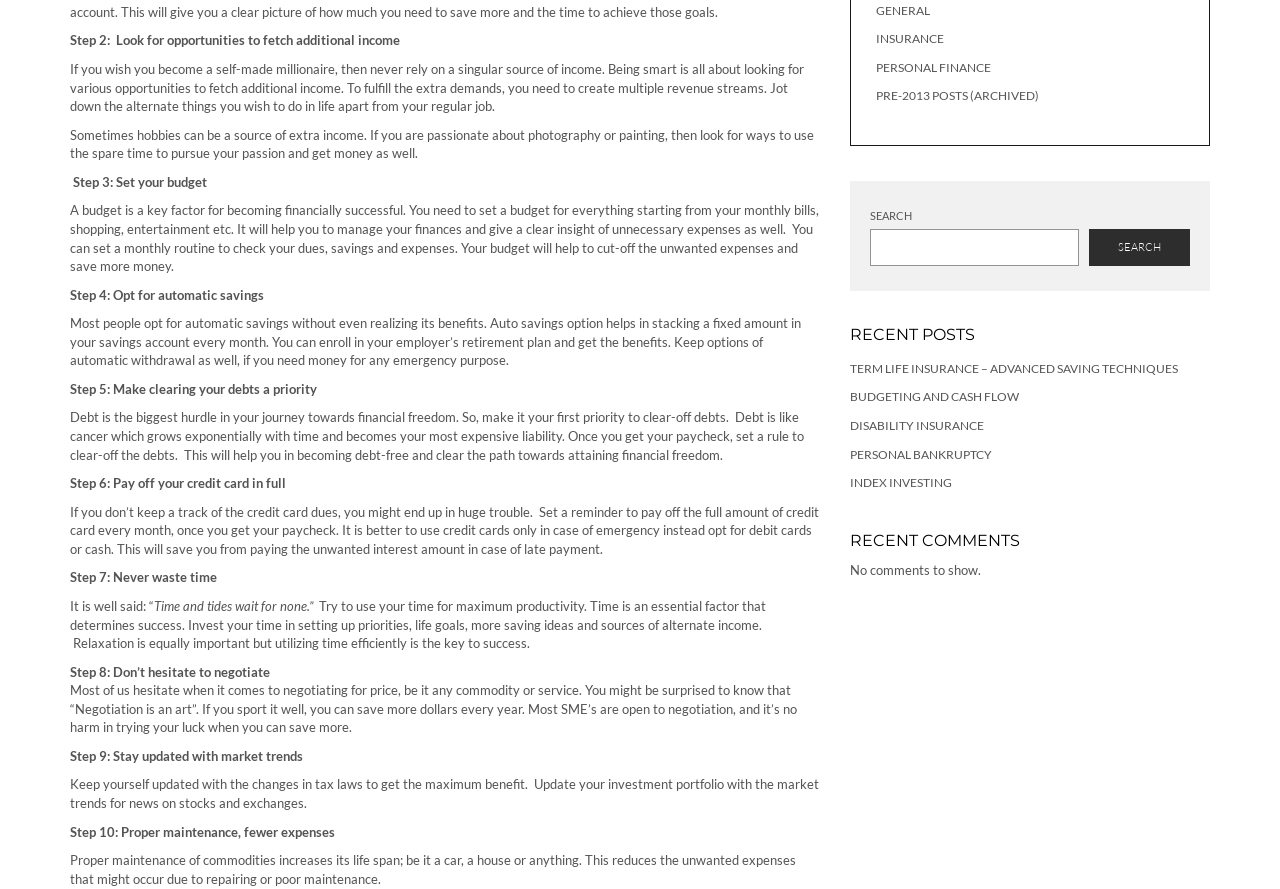Provide the bounding box for the UI element matching this description: "parent_node: SEARCH name="s"".

[0.68, 0.257, 0.843, 0.299]